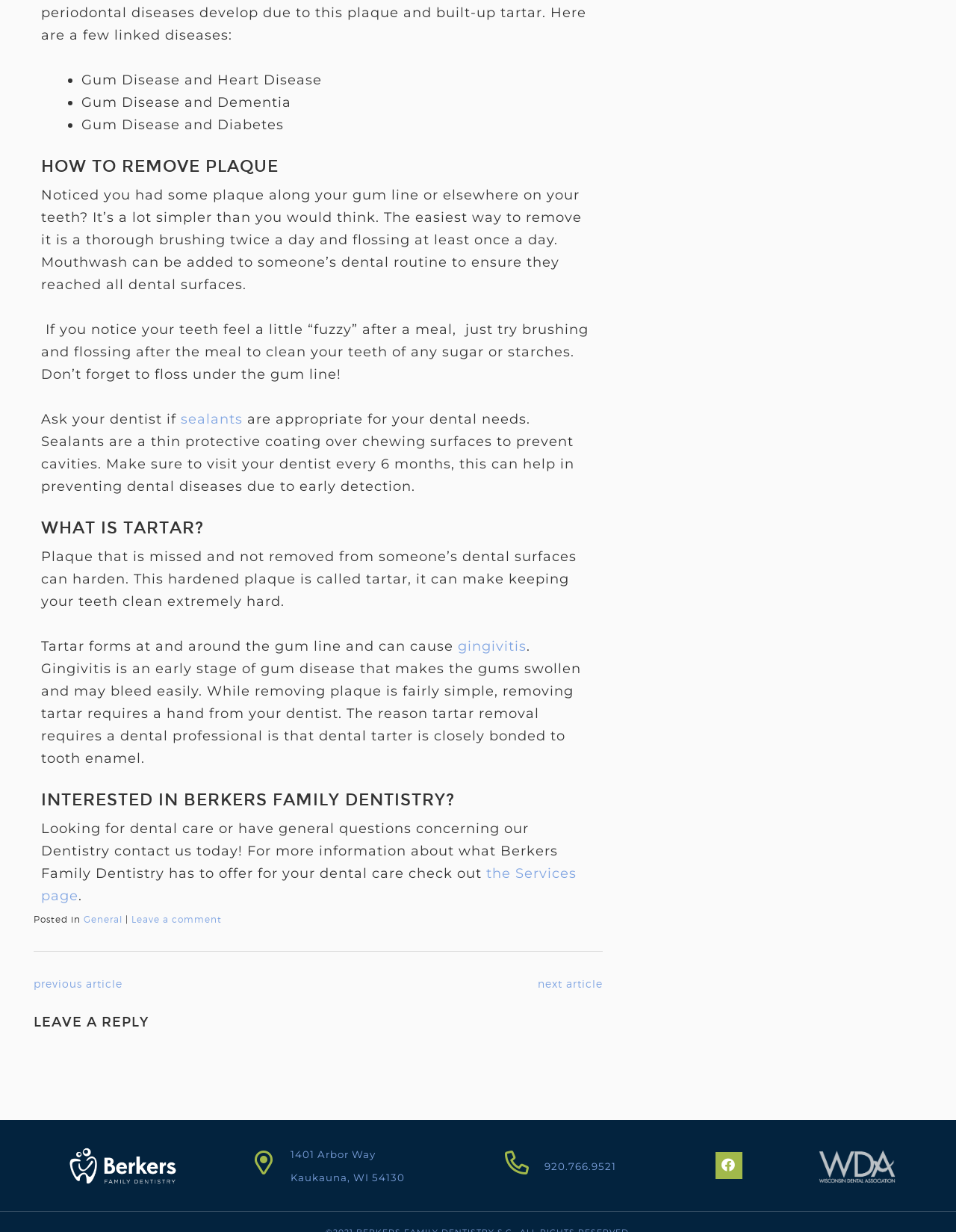What is the relationship between gum disease and heart disease?
Kindly give a detailed and elaborate answer to the question.

According to the webpage, gum disease and heart disease are related, as indicated by the bullet point 'Gum Disease and Heart Disease'.